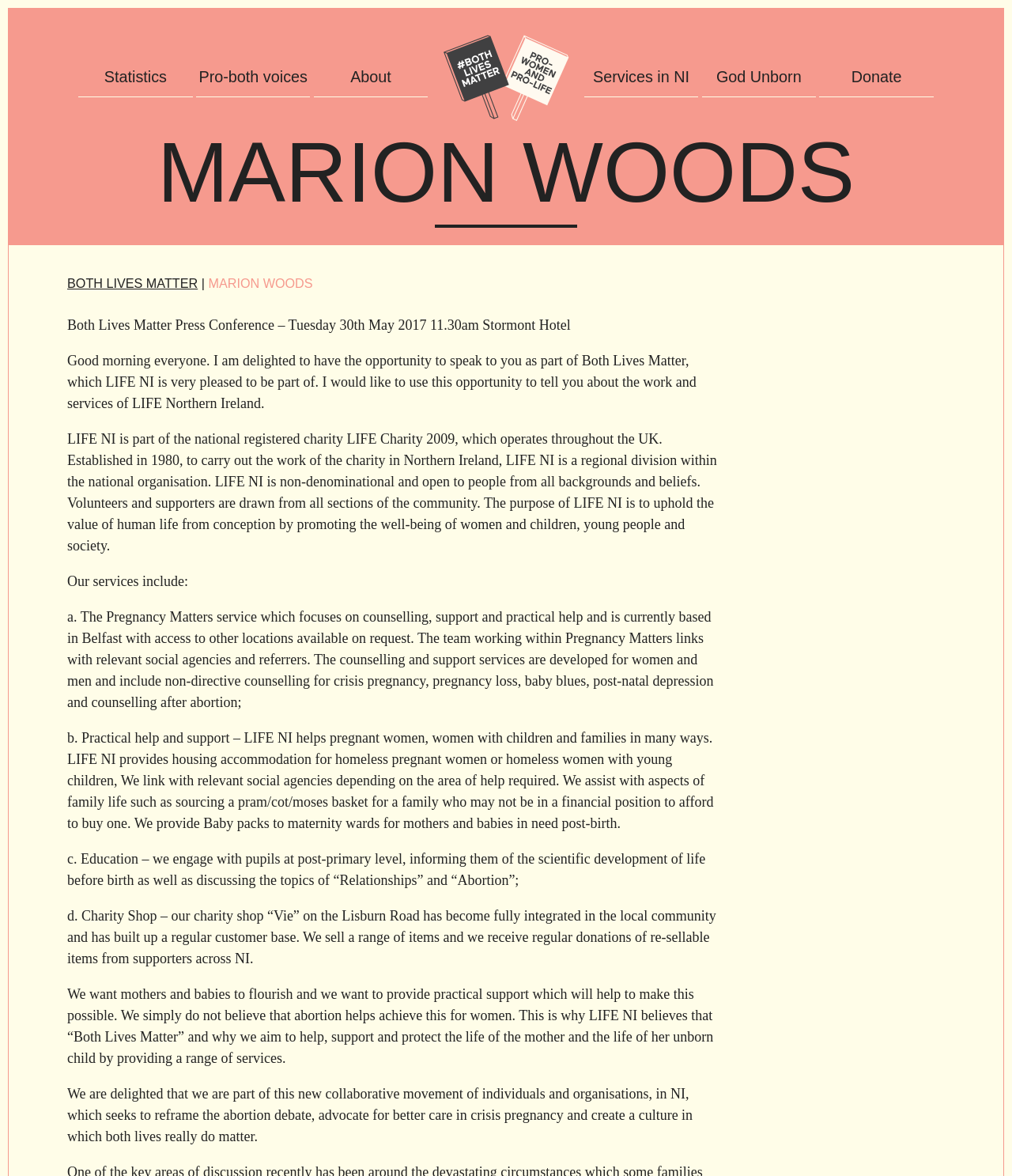Point out the bounding box coordinates of the section to click in order to follow this instruction: "Visit the 'About' page".

[0.31, 0.049, 0.423, 0.083]